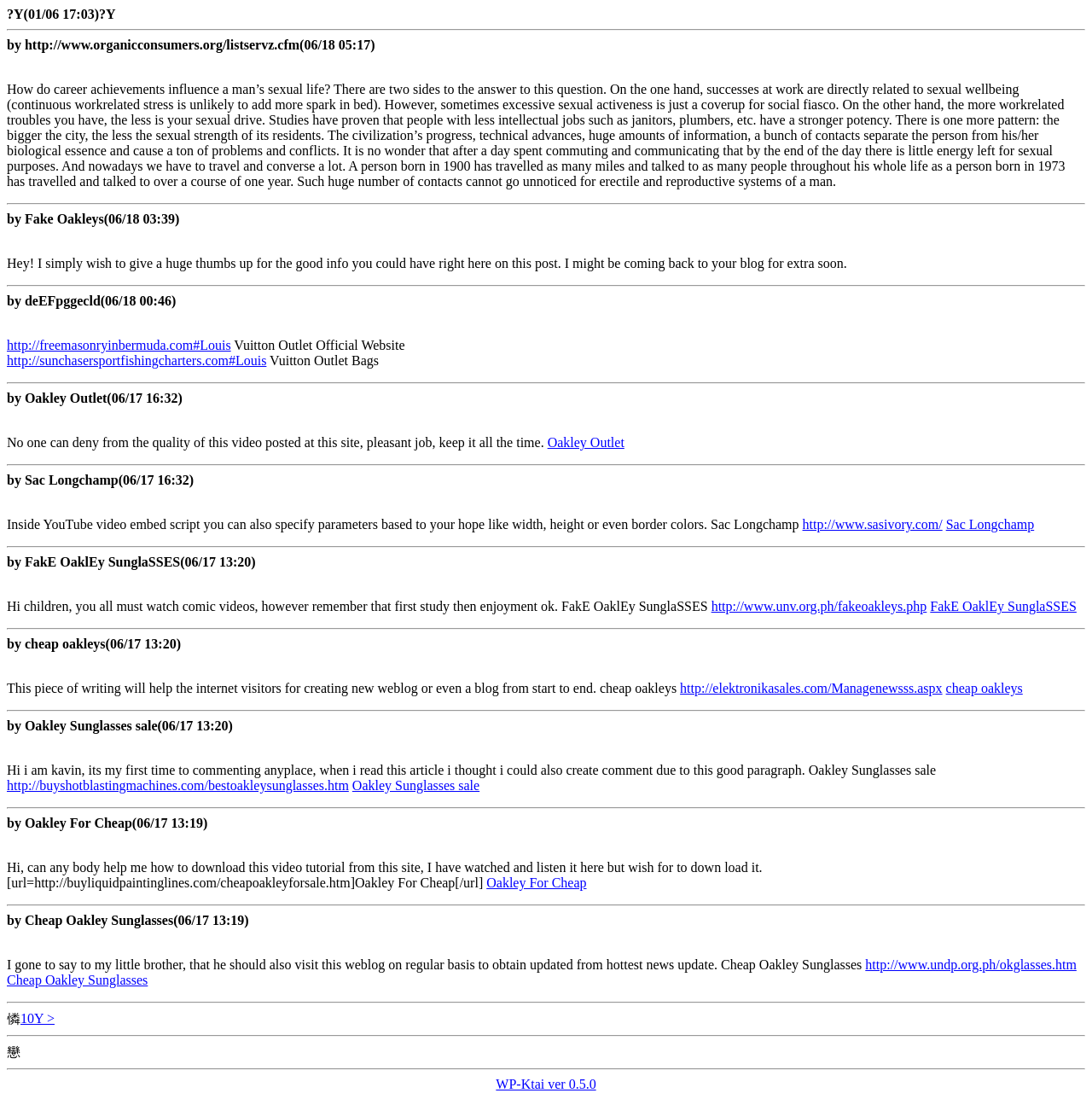From the webpage screenshot, predict the bounding box of the UI element that matches this description: "Oakley For Cheap".

[0.445, 0.797, 0.537, 0.81]